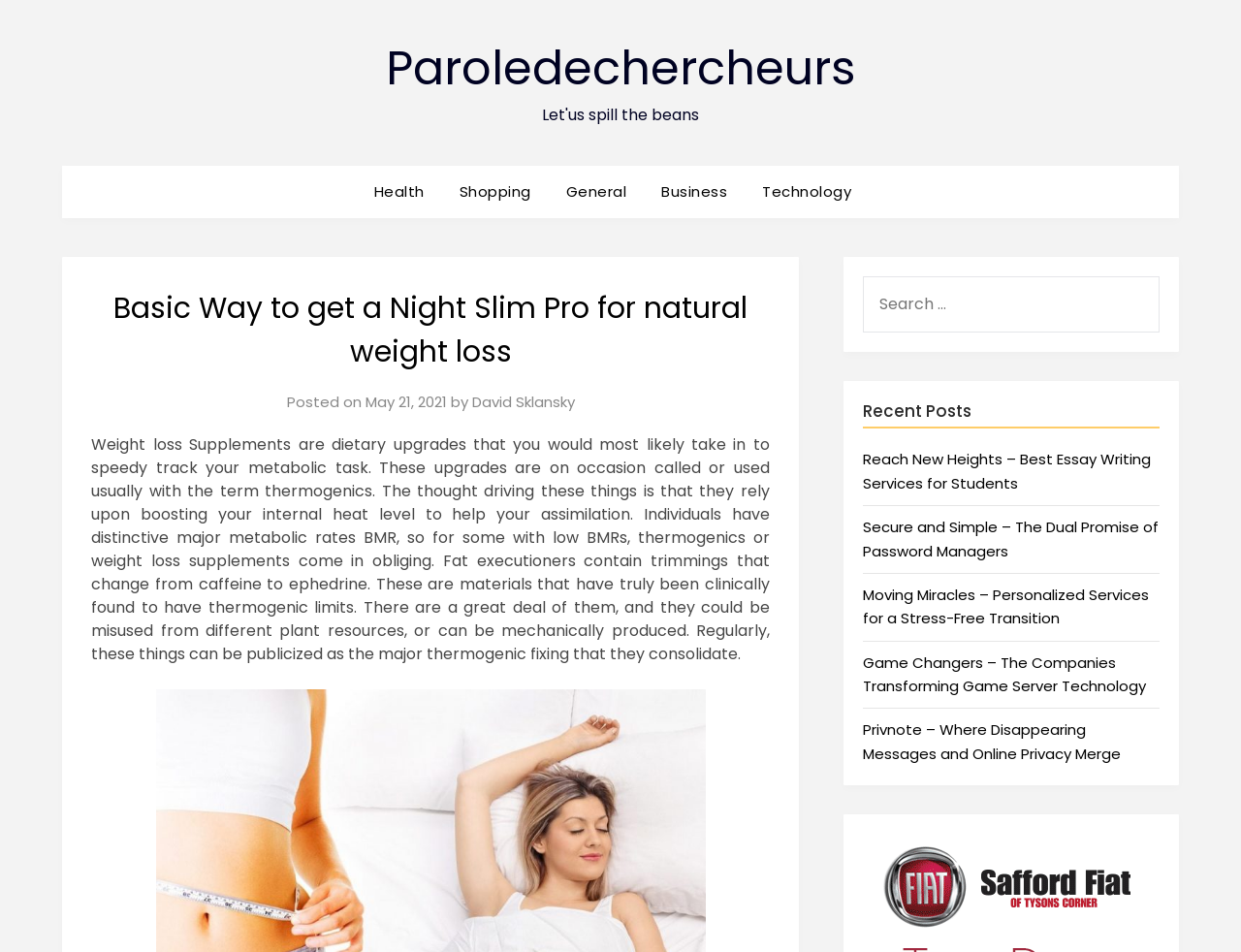Describe every aspect of the webpage in a detailed manner.

This webpage is about natural weight loss, specifically discussing Night Slim Pro. At the top, there is a navigation menu with links to categories such as Health, Shopping, General, Business, and Technology. Below the navigation menu, there is a header section with a title "Basic Way to get a Night Slim Pro for natural weight loss" and a subtitle indicating the post date and author.

The main content of the webpage is a lengthy paragraph discussing weight loss supplements, their functions, and how they work. The text explains that these supplements are designed to boost metabolism and aid in weight loss, and that they can be found in various plant resources or manufactured synthetically.

On the right side of the webpage, there is a search box and a section titled "Recent Posts" with links to several articles, including "Reach New Heights – Best Essay Writing Services for Students", "Secure and Simple – The Dual Promise of Password Managers", and others. These links appear to be related to various topics, not specifically weight loss.